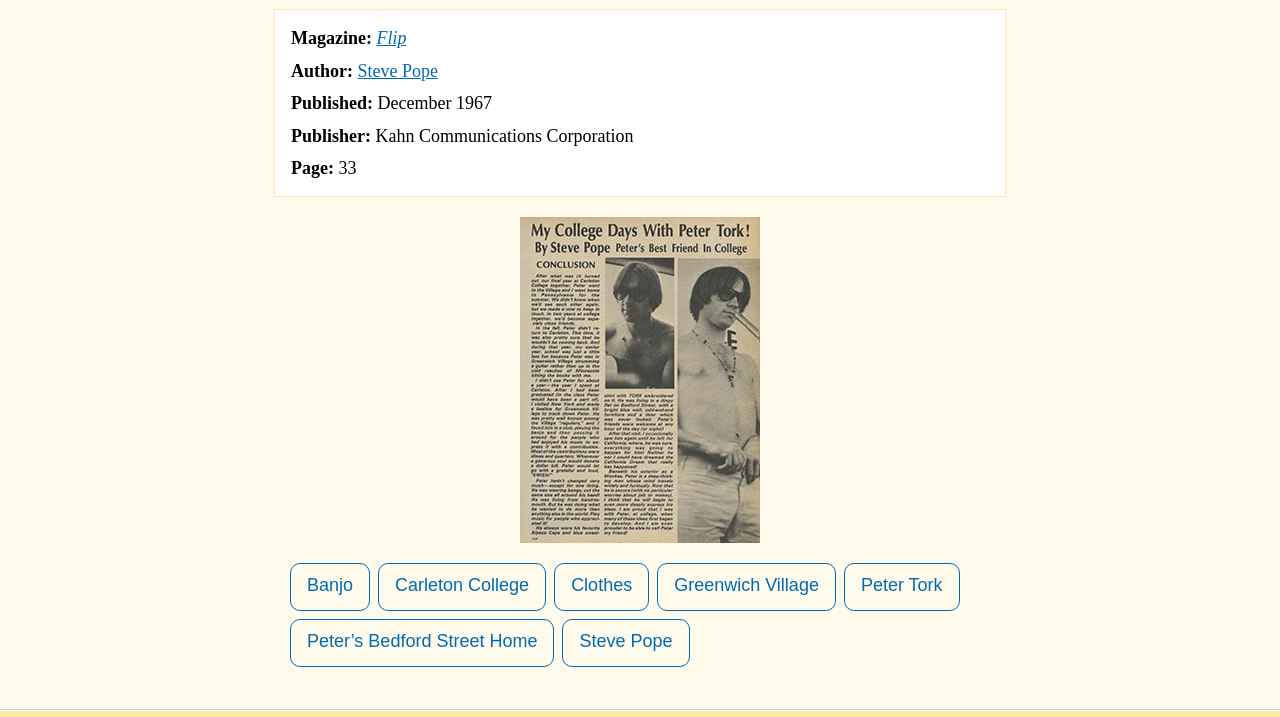Identify and provide the bounding box for the element described by: "Banjo".

[0.227, 0.786, 0.289, 0.853]